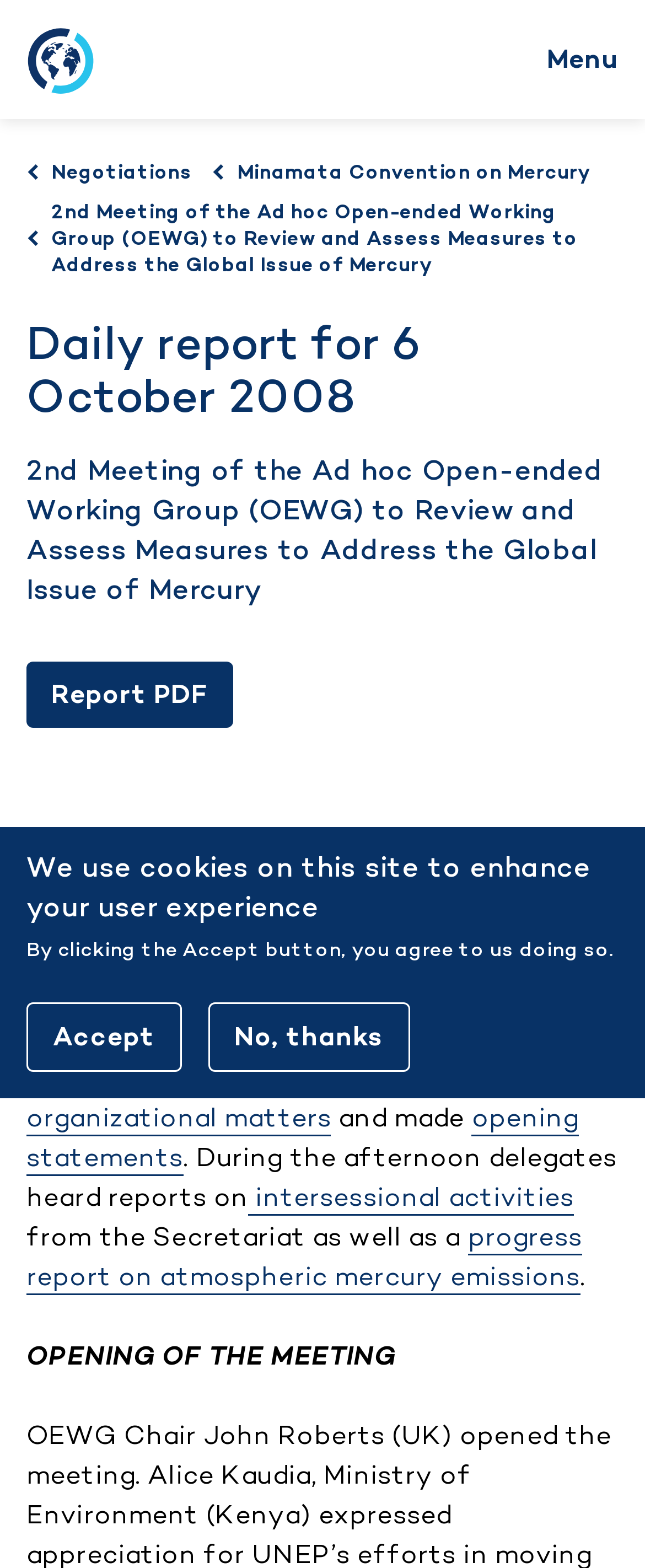From the webpage screenshot, predict the bounding box of the UI element that matches this description: "904.373.5120".

None